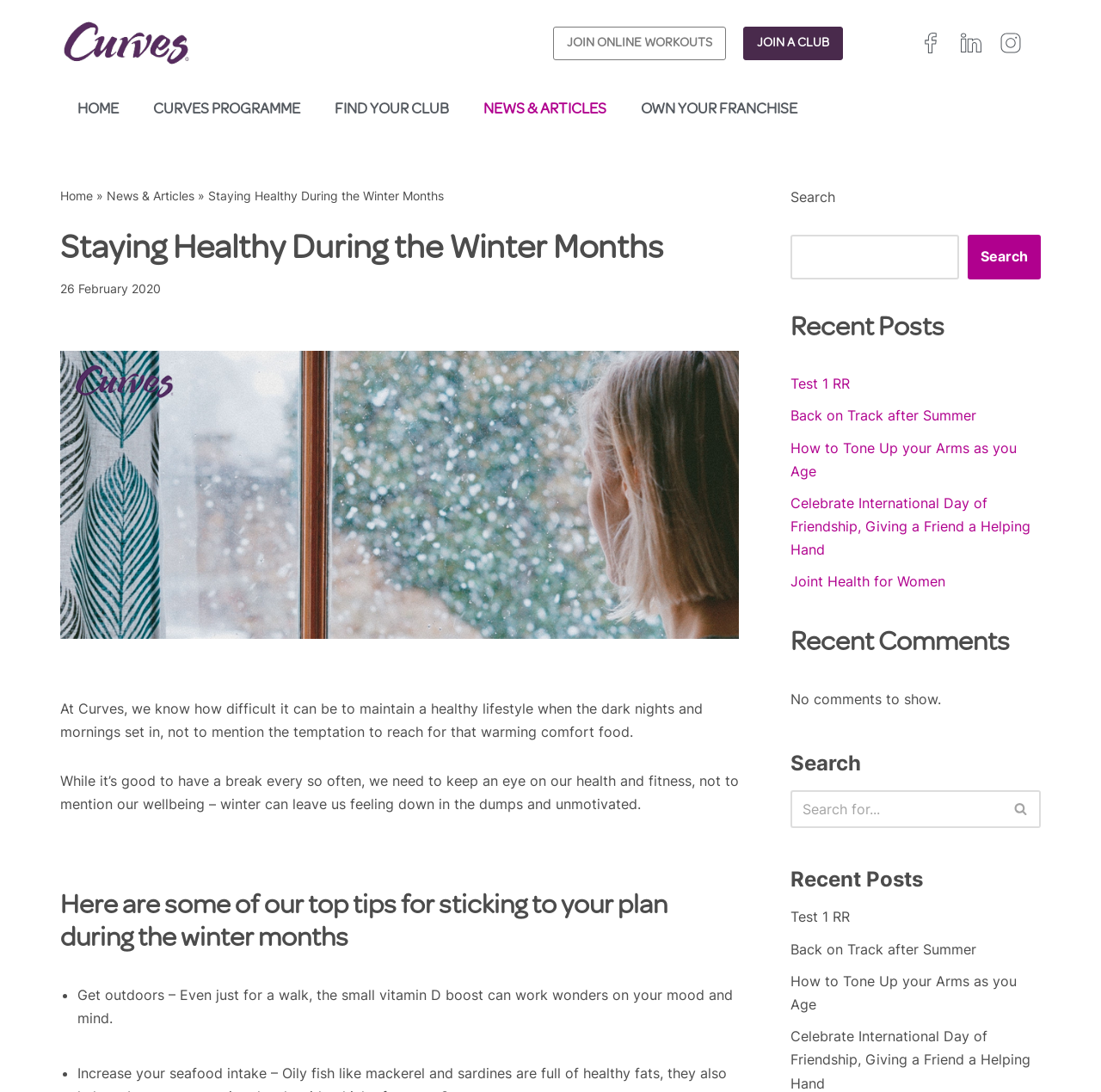Determine the bounding box coordinates of the region that needs to be clicked to achieve the task: "Click the 'FIND YOUR CLUB' link".

[0.288, 0.079, 0.423, 0.123]